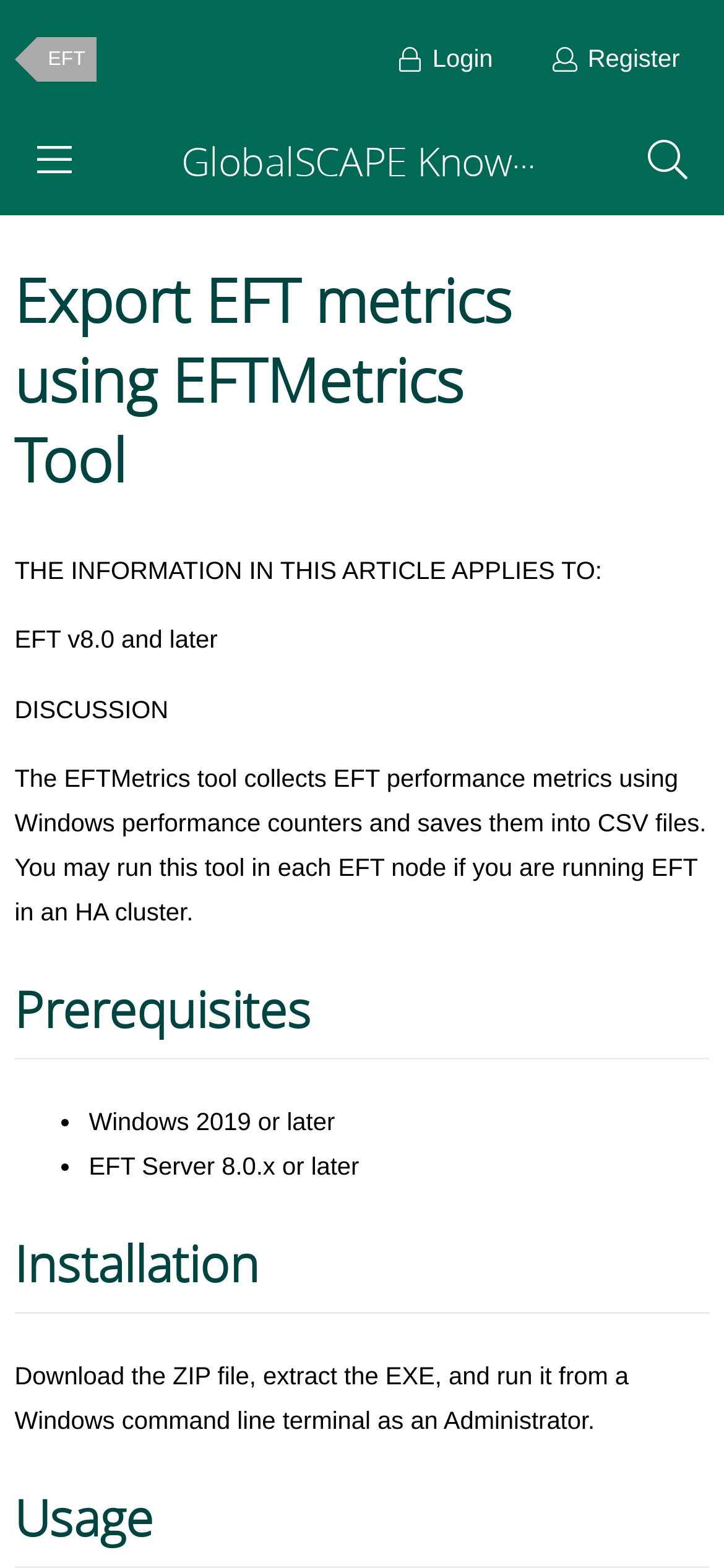Write a detailed summary of the webpage.

The webpage is about exporting EFT metrics using the EFTMetrics Tool. At the top, there is a header section with several links, including "EFT", "Login", "Register", and three icons. The header also contains the title "GlobalSCAPE Knowledge Base". 

Below the header, there is a main heading that repeats the title "Export EFT metrics using EFTMetrics Tool". 

The main content of the page is divided into several sections. The first section starts with a heading "THE INFORMATION IN THIS ARTICLE APPLIES TO:" followed by a subheading "EFT v8.0 and later". 

The next section is titled "DISCUSSION" and contains a paragraph of text explaining the purpose of the EFTMetrics tool. 

The following section is titled "Prerequisites" and contains a list of two items: "Windows 2019 or later" and "EFT Server 8.0.x or later". 

The next section is titled "Installation" and provides instructions on how to download and run the EFTMetrics tool. 

The final section is titled "Usage" and appears to provide further instructions on how to use the tool, although the exact details are not specified. 

At the bottom right of the page, there is a small icon.